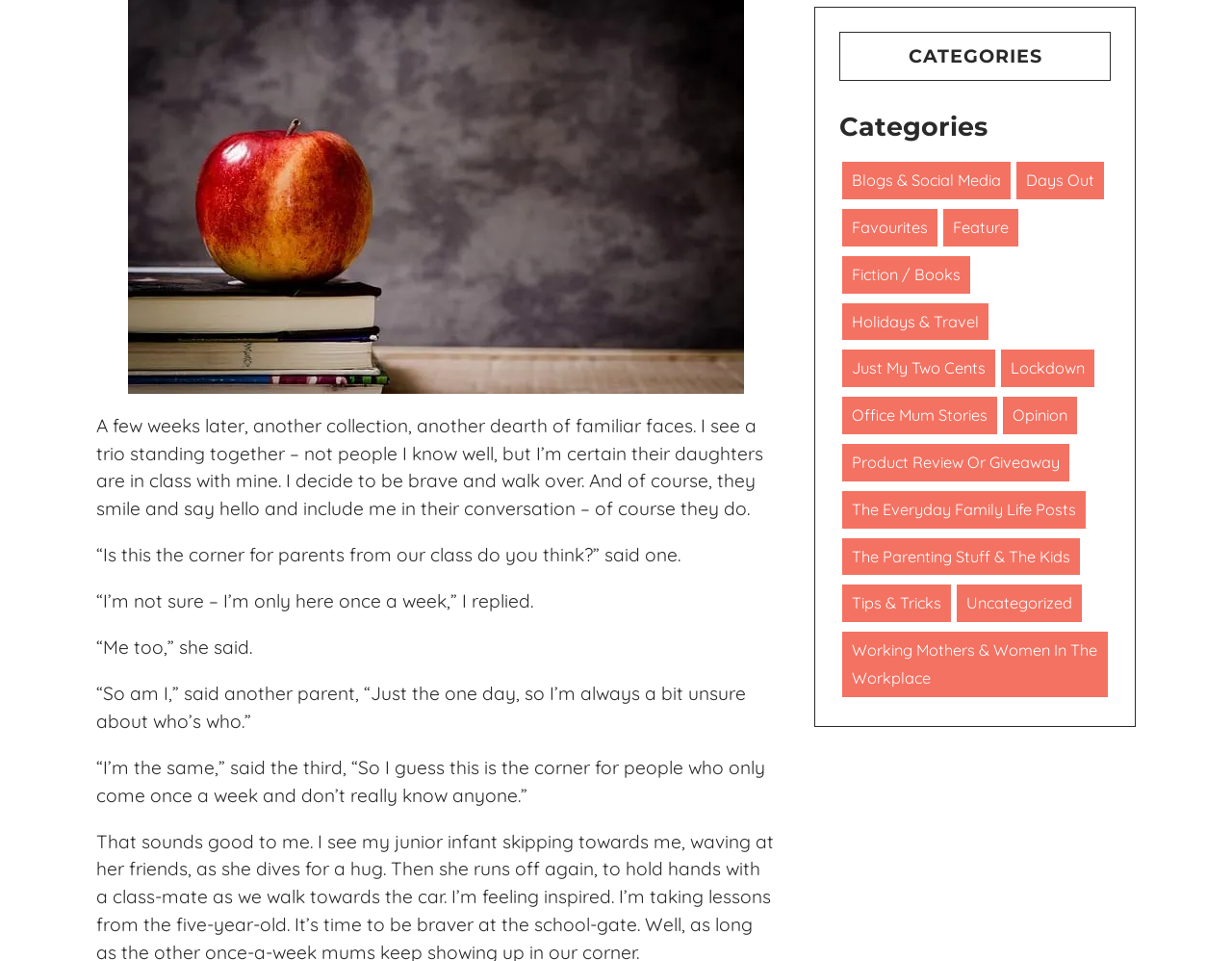Please provide a comprehensive response to the question based on the details in the image: What is the main topic of the webpage?

The webpage appears to be a blog or personal website focused on parenting, as evidenced by the categories listed, such as 'The Parenting Stuff & The Kids' and 'Office Mum Stories', as well as the conversational tone of the text at the top of the page.